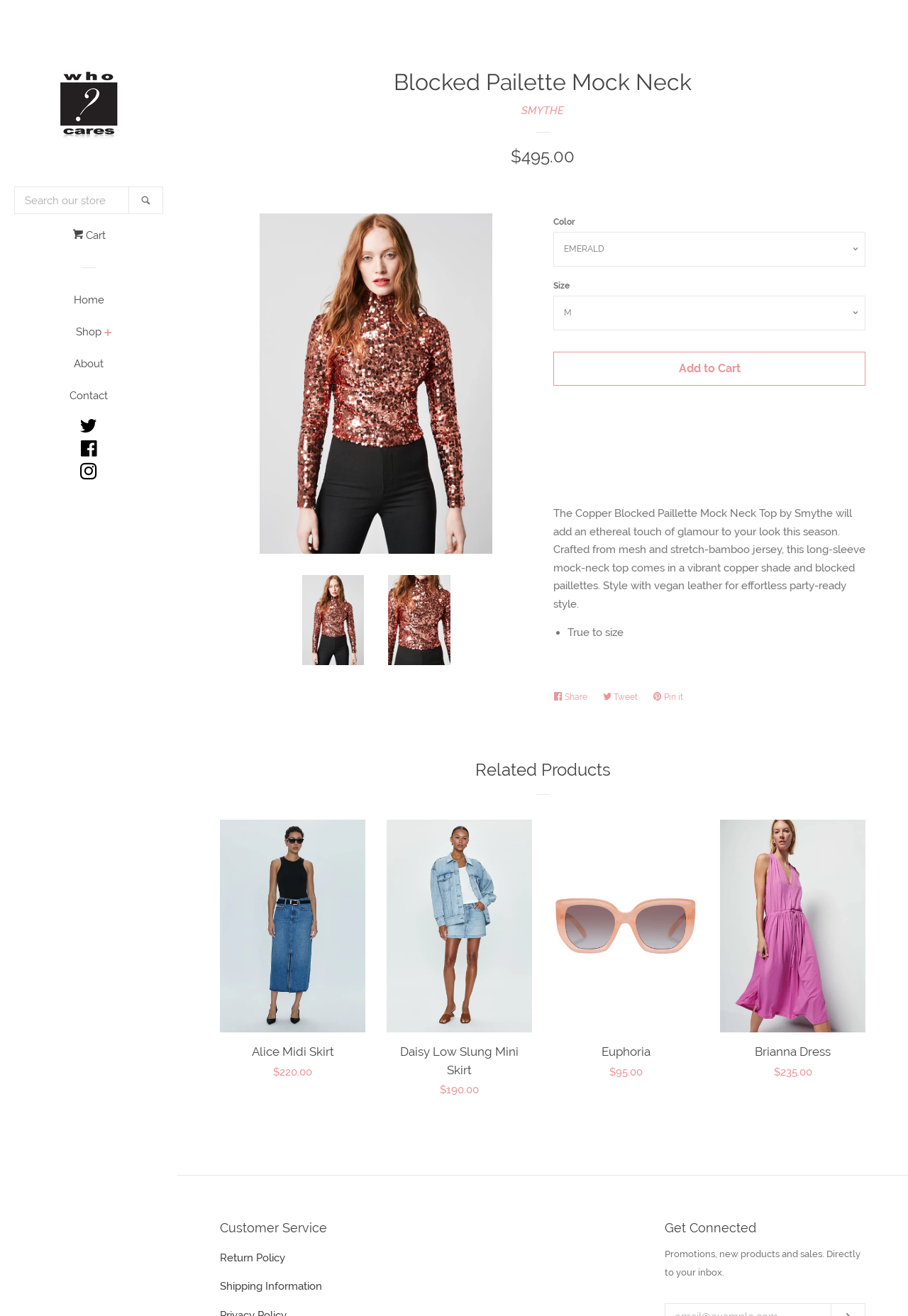Select the bounding box coordinates of the element I need to click to carry out the following instruction: "Select a color".

[0.609, 0.176, 0.953, 0.202]